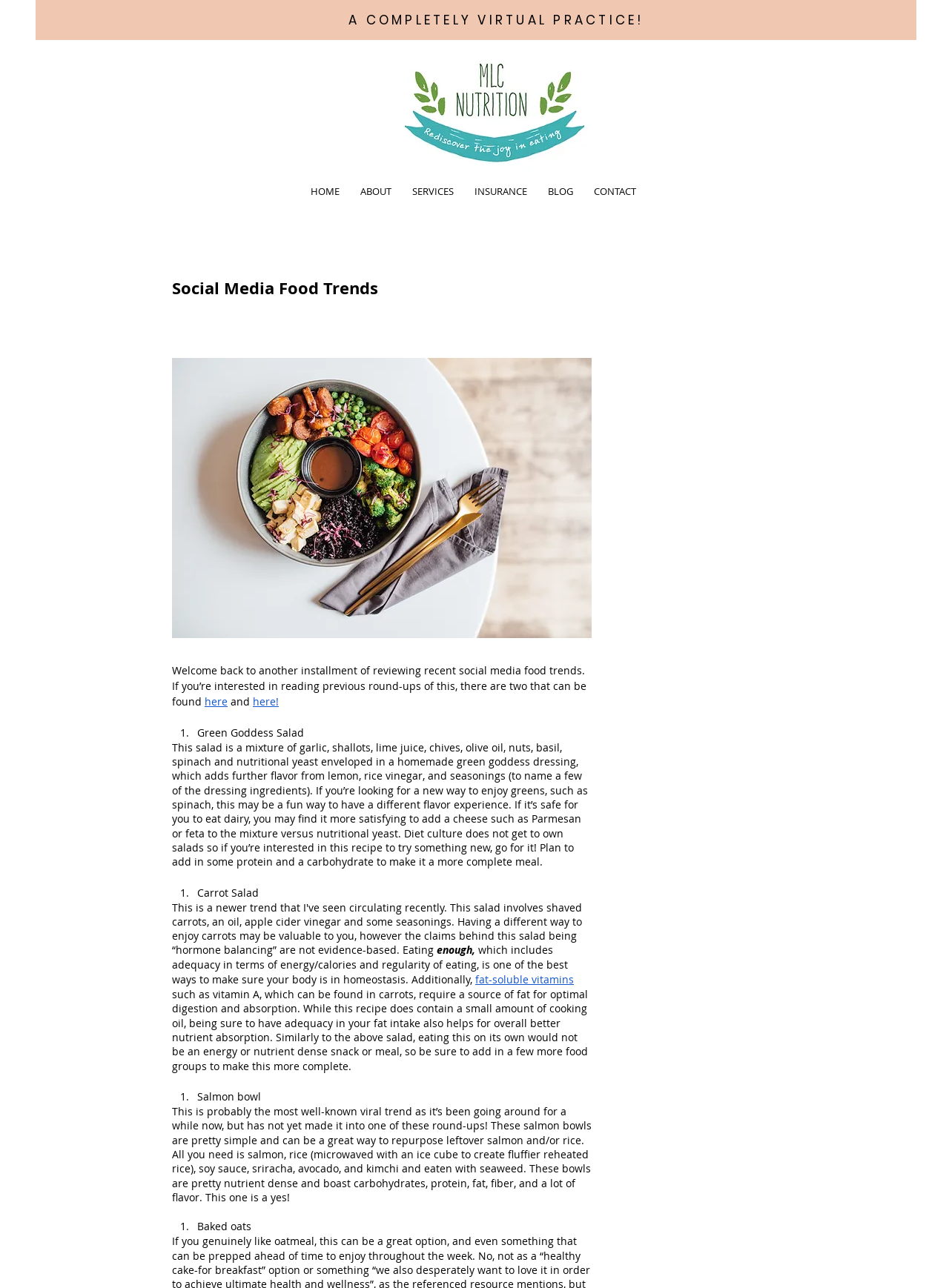Please determine the bounding box coordinates of the element to click in order to execute the following instruction: "Click the 'CONTACT' link". The coordinates should be four float numbers between 0 and 1, specified as [left, top, right, bottom].

[0.615, 0.14, 0.681, 0.157]